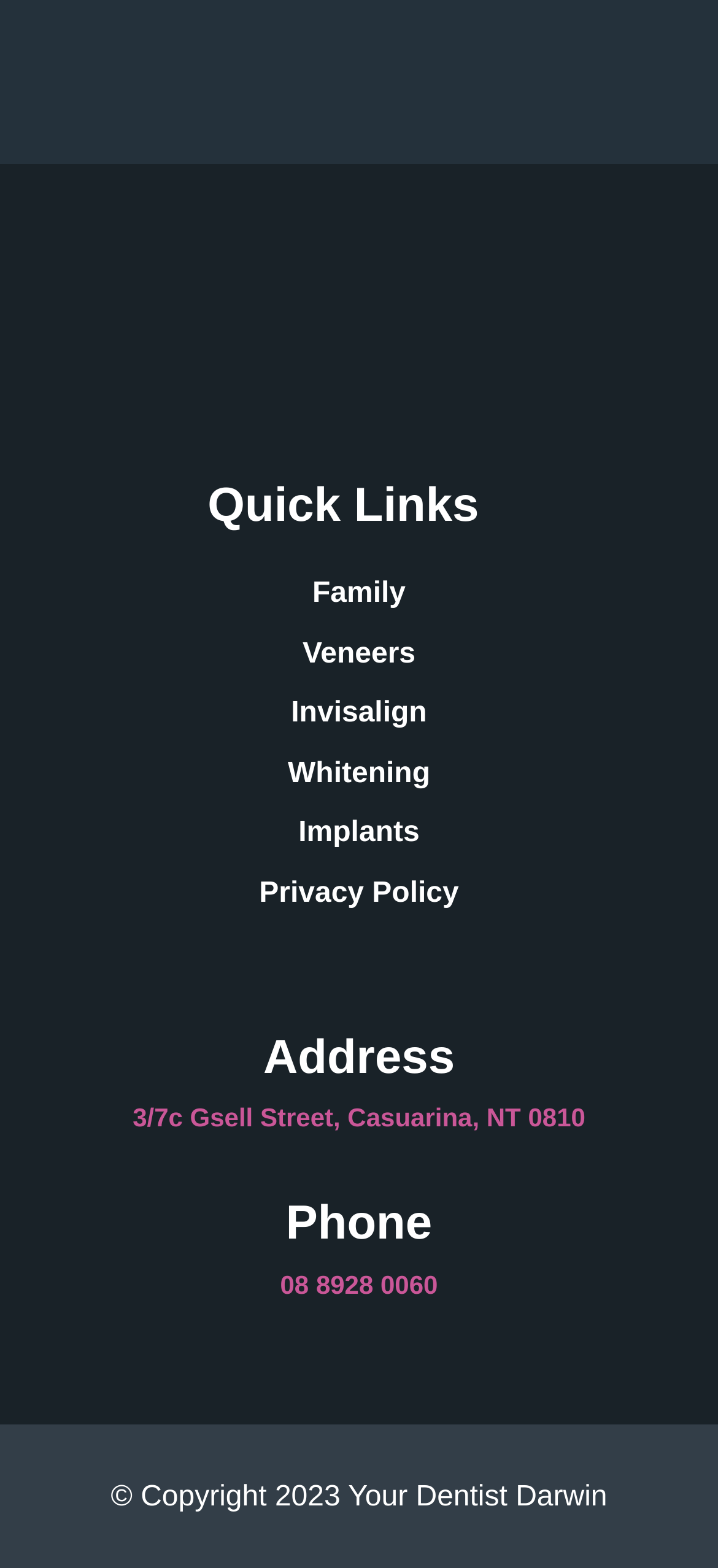Show the bounding box coordinates of the element that should be clicked to complete the task: "View address".

[0.185, 0.704, 0.815, 0.722]